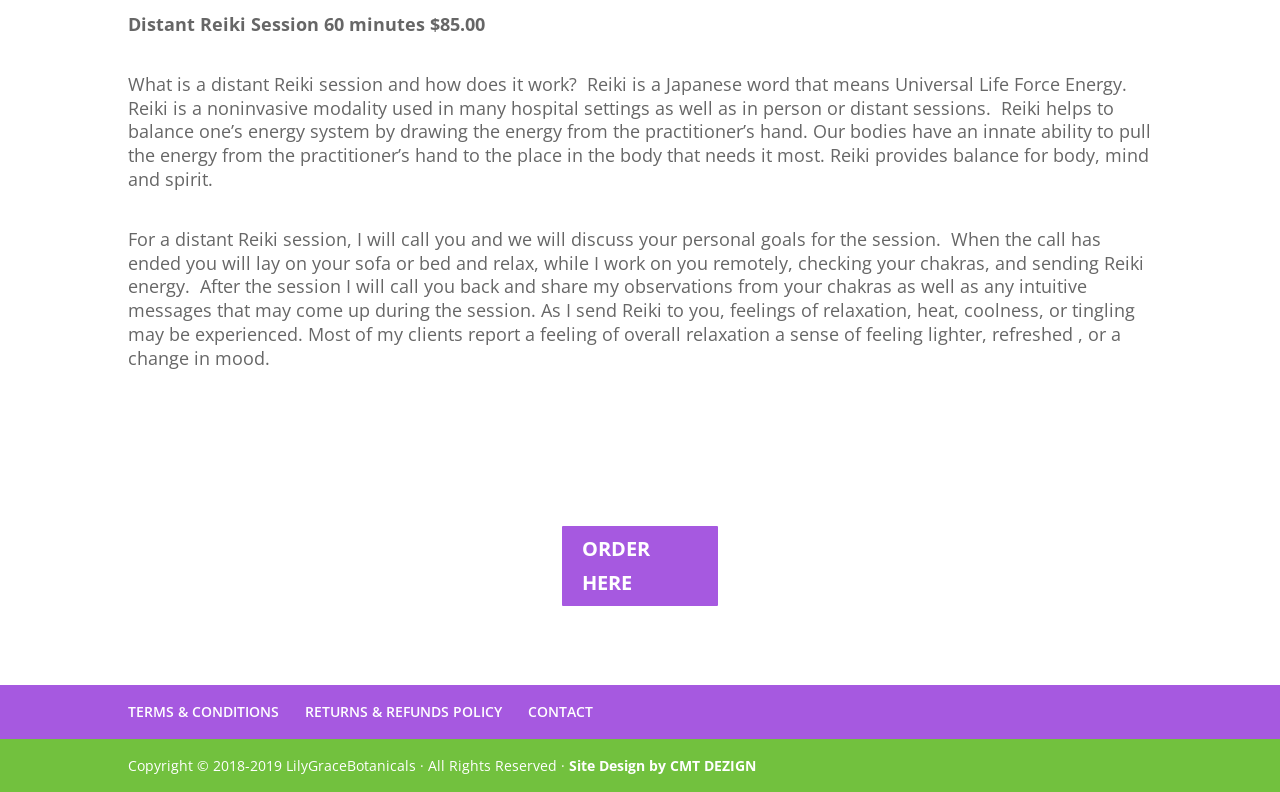Given the element description, predict the bounding box coordinates in the format (top-left x, top-left y, bottom-right x, bottom-right y). Make sure all values are between 0 and 1. Here is the element description: Site Design by CMT DEZIGN

[0.445, 0.954, 0.591, 0.978]